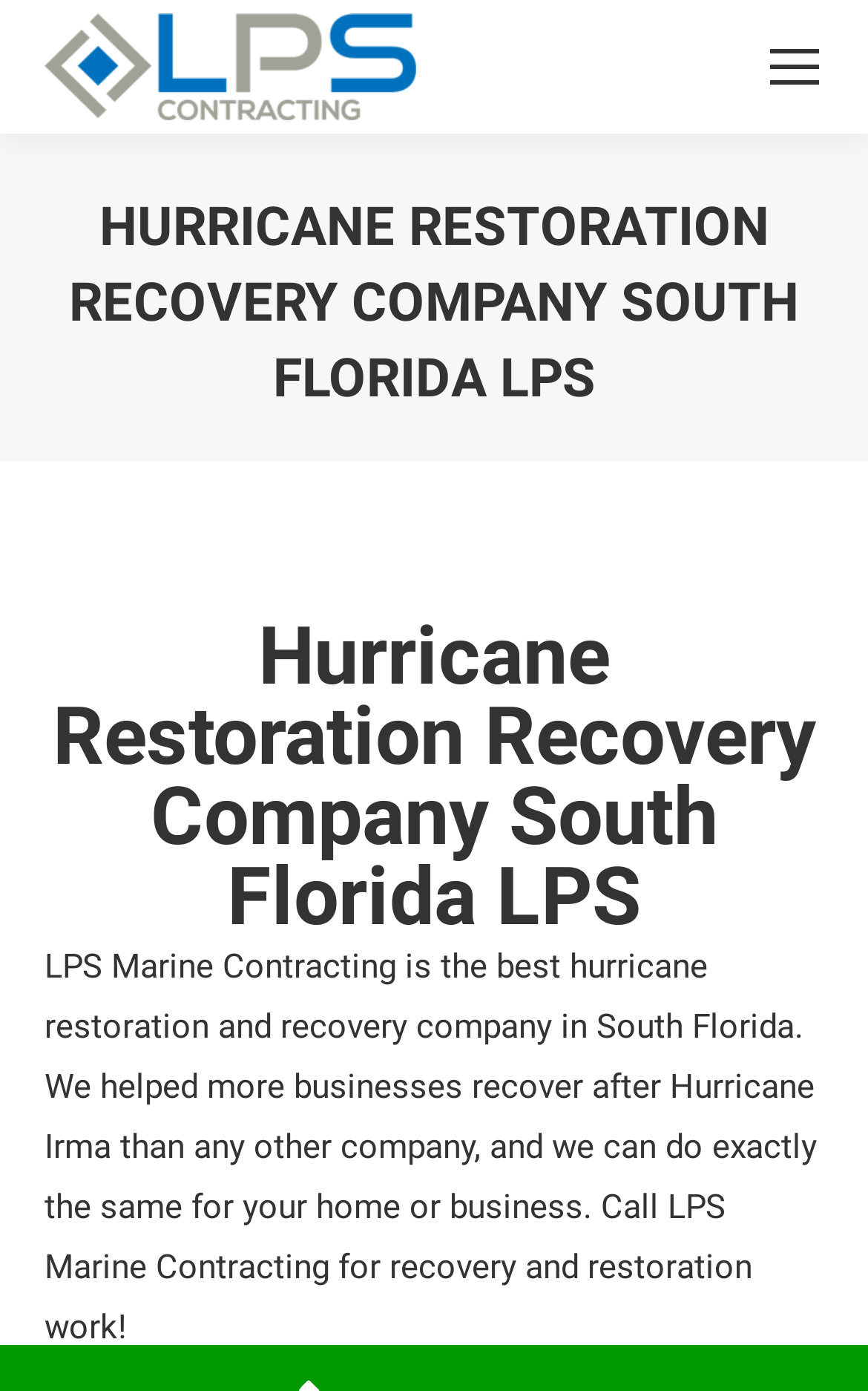What is the purpose of the 'You are here:' text?
Respond with a short answer, either a single word or a phrase, based on the image.

Indicating current location